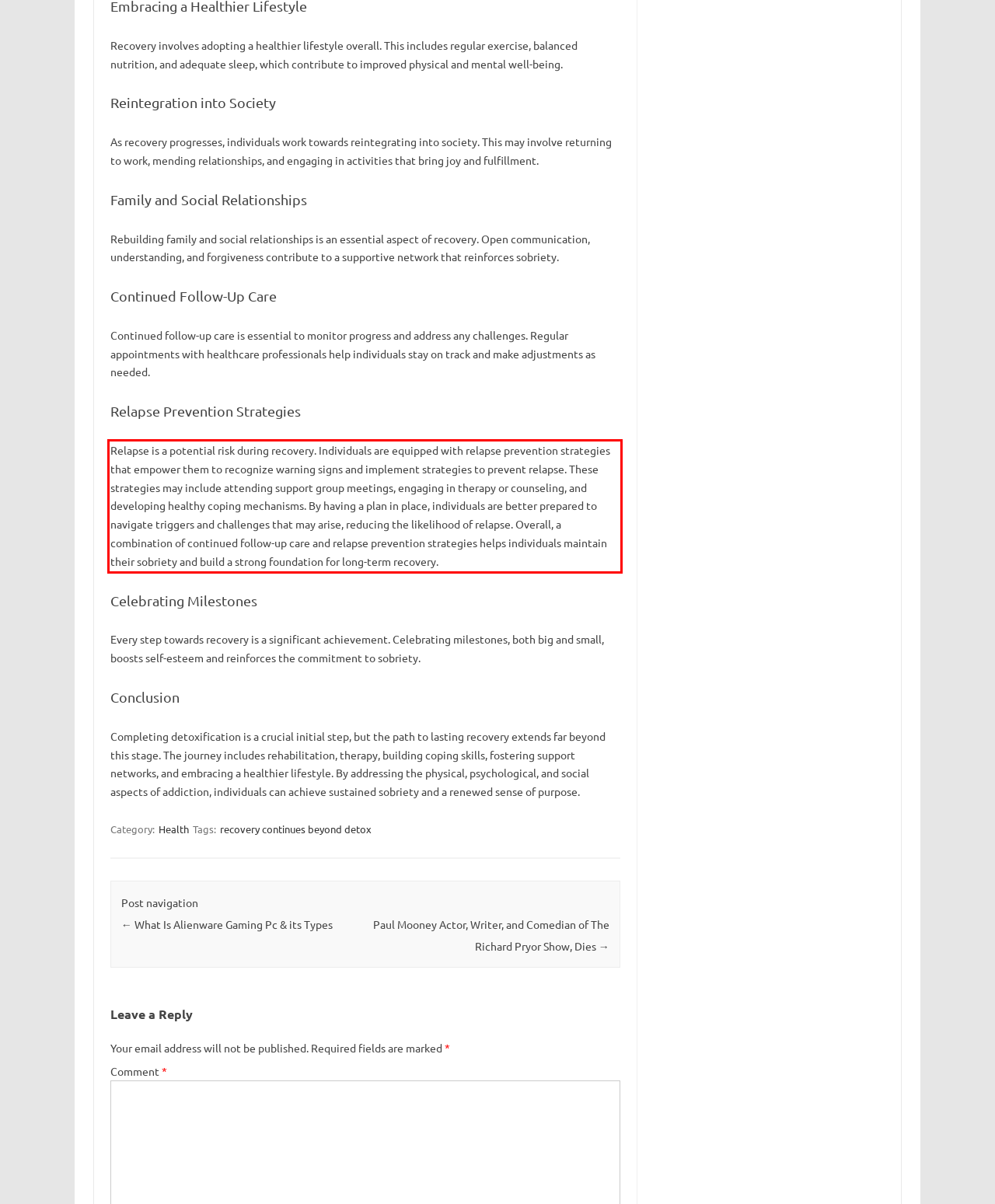Please perform OCR on the text content within the red bounding box that is highlighted in the provided webpage screenshot.

Relapse is a potential risk during recovery. Individuals are equipped with relapse prevention strategies that empower them to recognize warning signs and implement strategies to prevent relapse. These strategies may include attending support group meetings, engaging in therapy or counseling, and developing healthy coping mechanisms. By having a plan in place, individuals are better prepared to navigate triggers and challenges that may arise, reducing the likelihood of relapse. Overall, a combination of continued follow-up care and relapse prevention strategies helps individuals maintain their sobriety and build a strong foundation for long-term recovery.